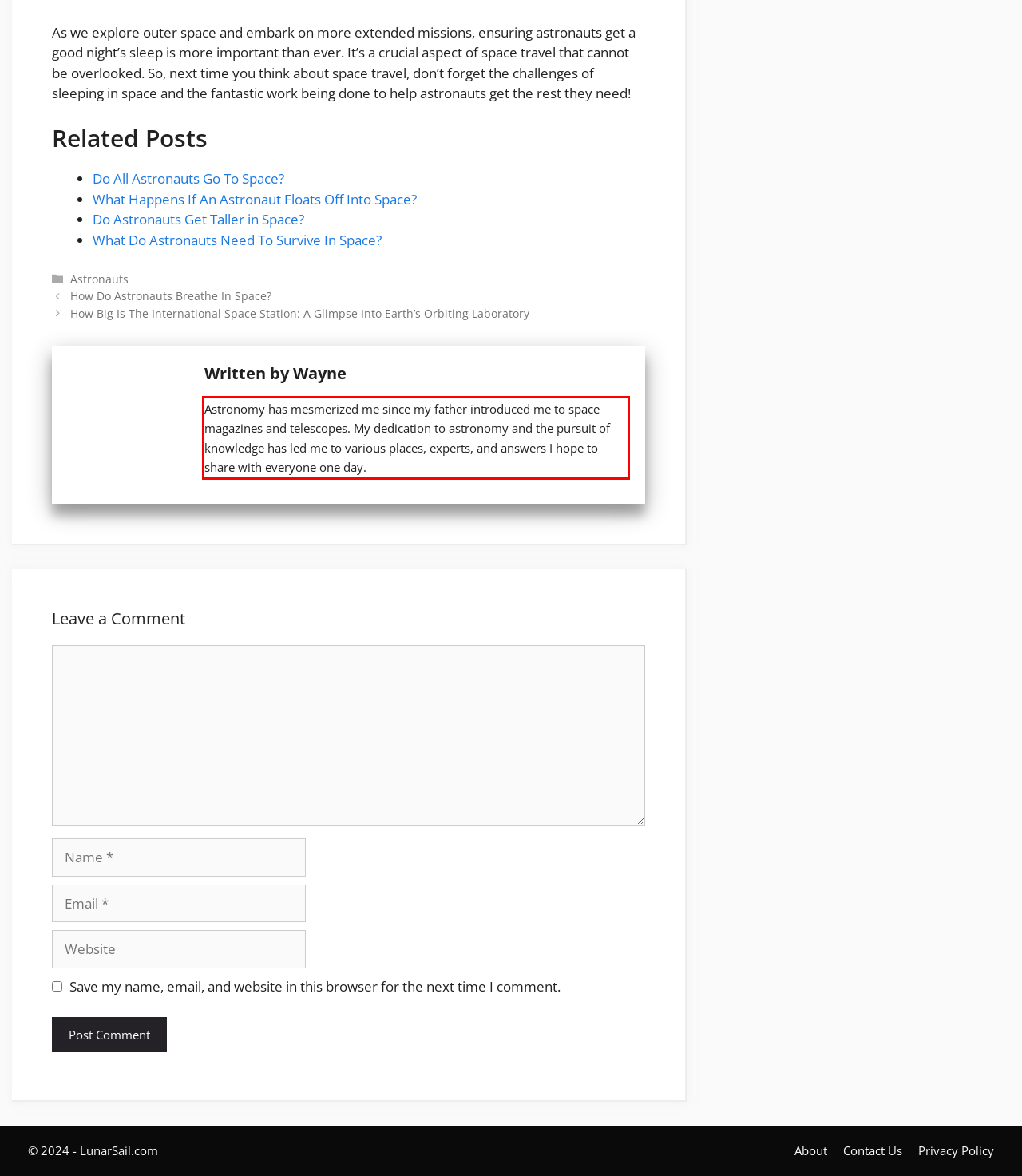You are provided with a screenshot of a webpage that includes a red bounding box. Extract and generate the text content found within the red bounding box.

Astronomy has mesmerized me since my father introduced me to space magazines and telescopes. My dedication to astronomy and the pursuit of knowledge has led me to various places, experts, and answers I hope to share with everyone one day.